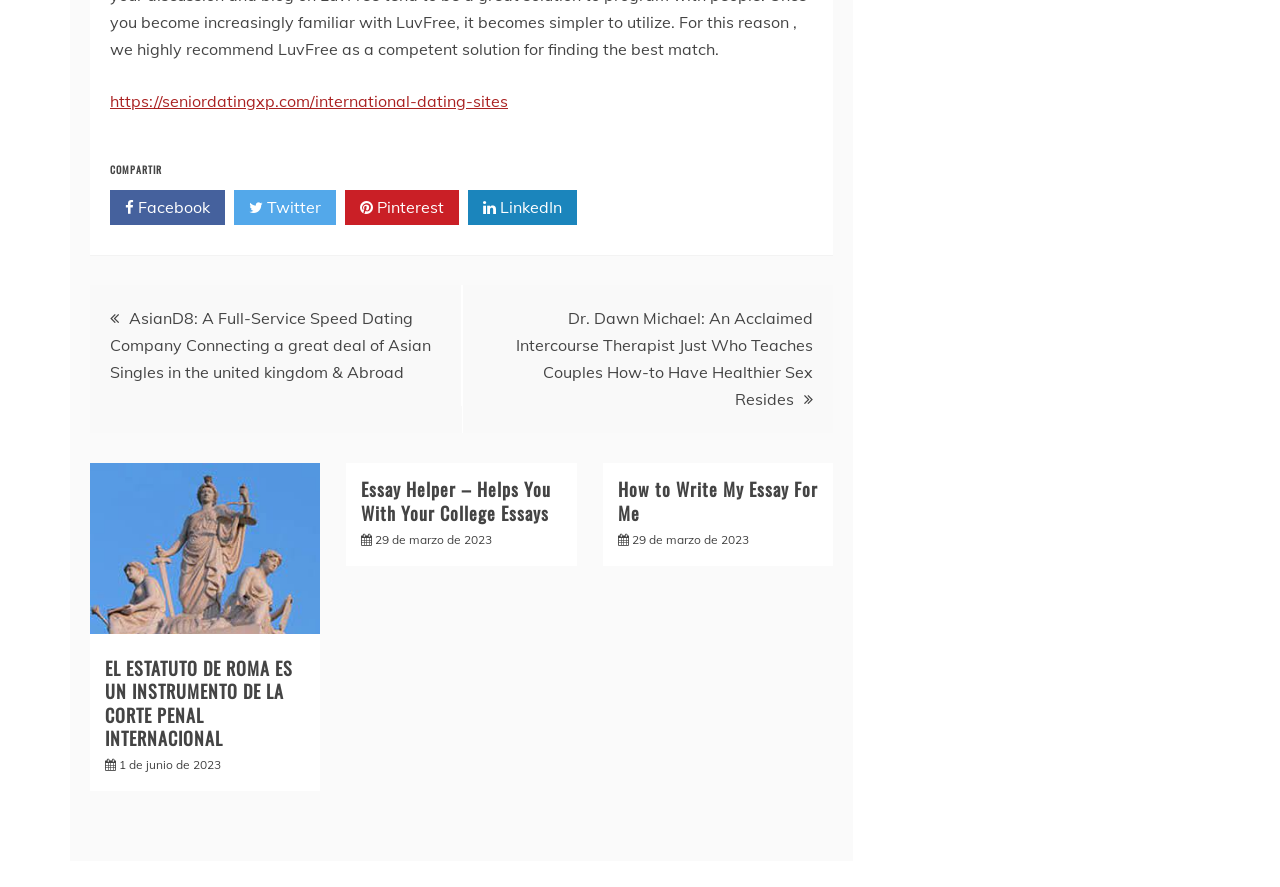Determine the bounding box coordinates of the region to click in order to accomplish the following instruction: "Share on Facebook". Provide the coordinates as four float numbers between 0 and 1, specifically [left, top, right, bottom].

[0.086, 0.214, 0.176, 0.253]